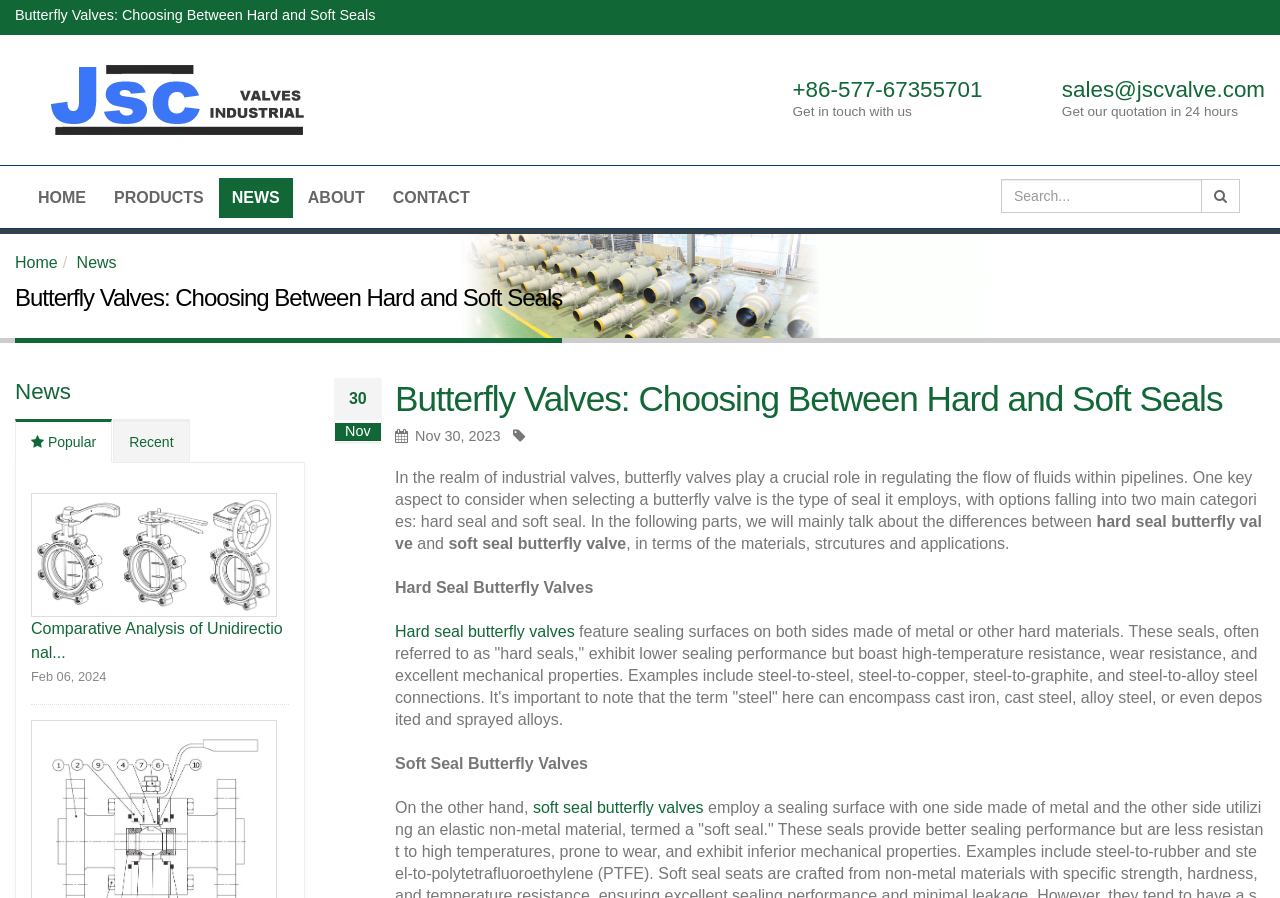Please identify the bounding box coordinates of the element I need to click to follow this instruction: "Click the 'HOME' link".

[0.02, 0.198, 0.077, 0.243]